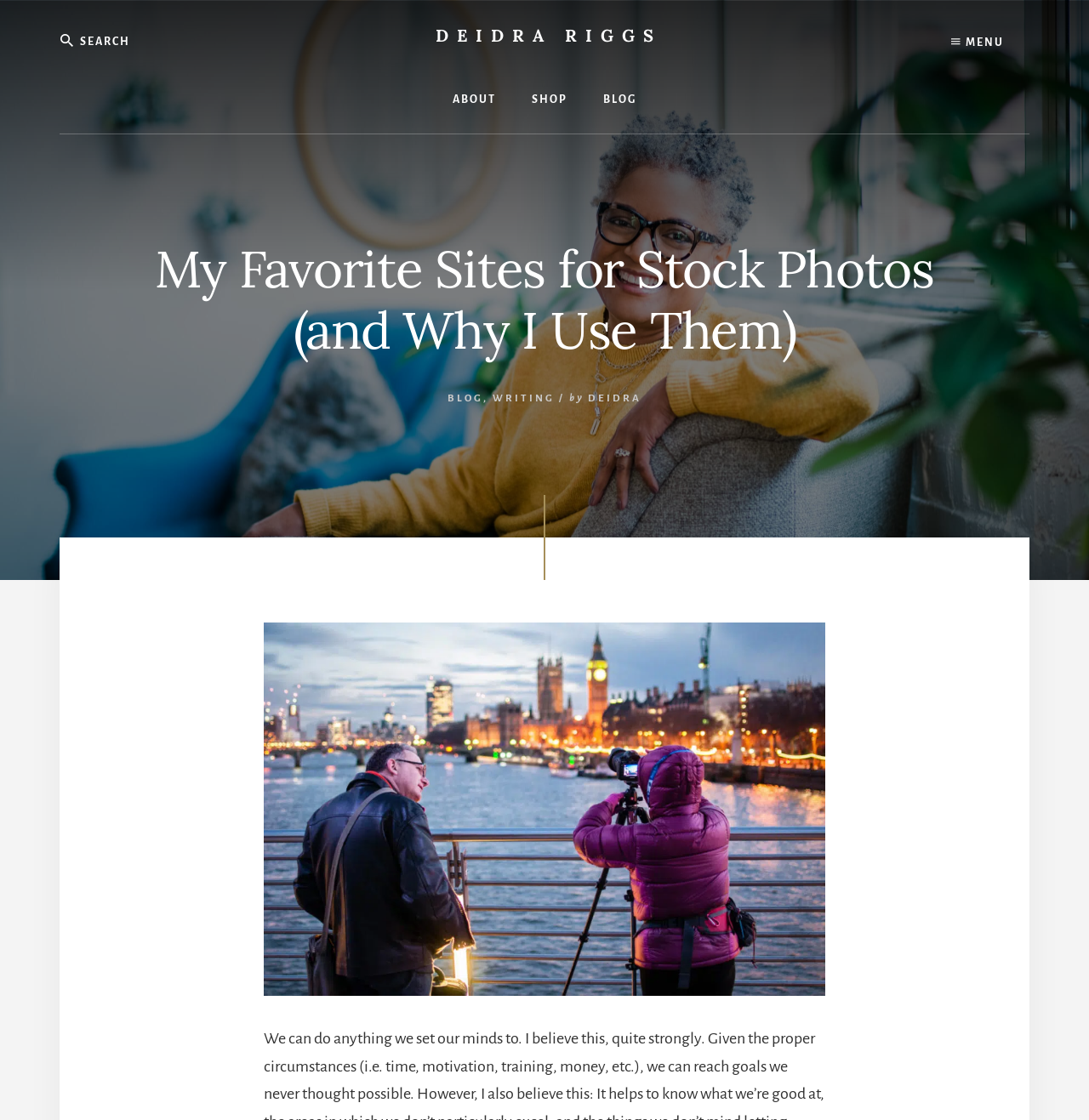Determine the bounding box coordinates of the element's region needed to click to follow the instruction: "View Deidra's profile". Provide these coordinates as four float numbers between 0 and 1, formatted as [left, top, right, bottom].

[0.54, 0.351, 0.589, 0.361]